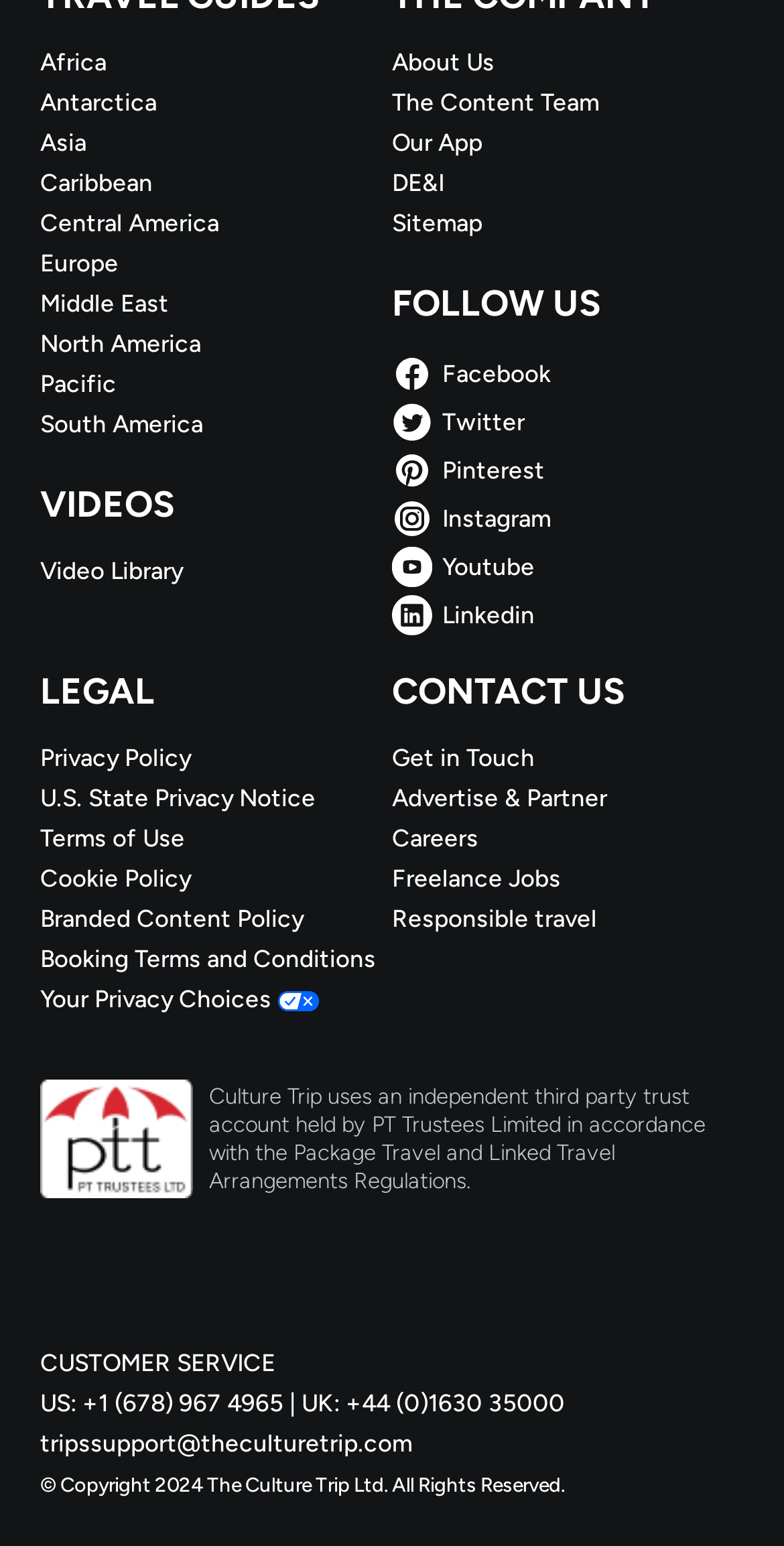Determine the bounding box coordinates of the clickable region to carry out the instruction: "Download our iOS app on the App Store".

[0.051, 0.807, 0.397, 0.859]